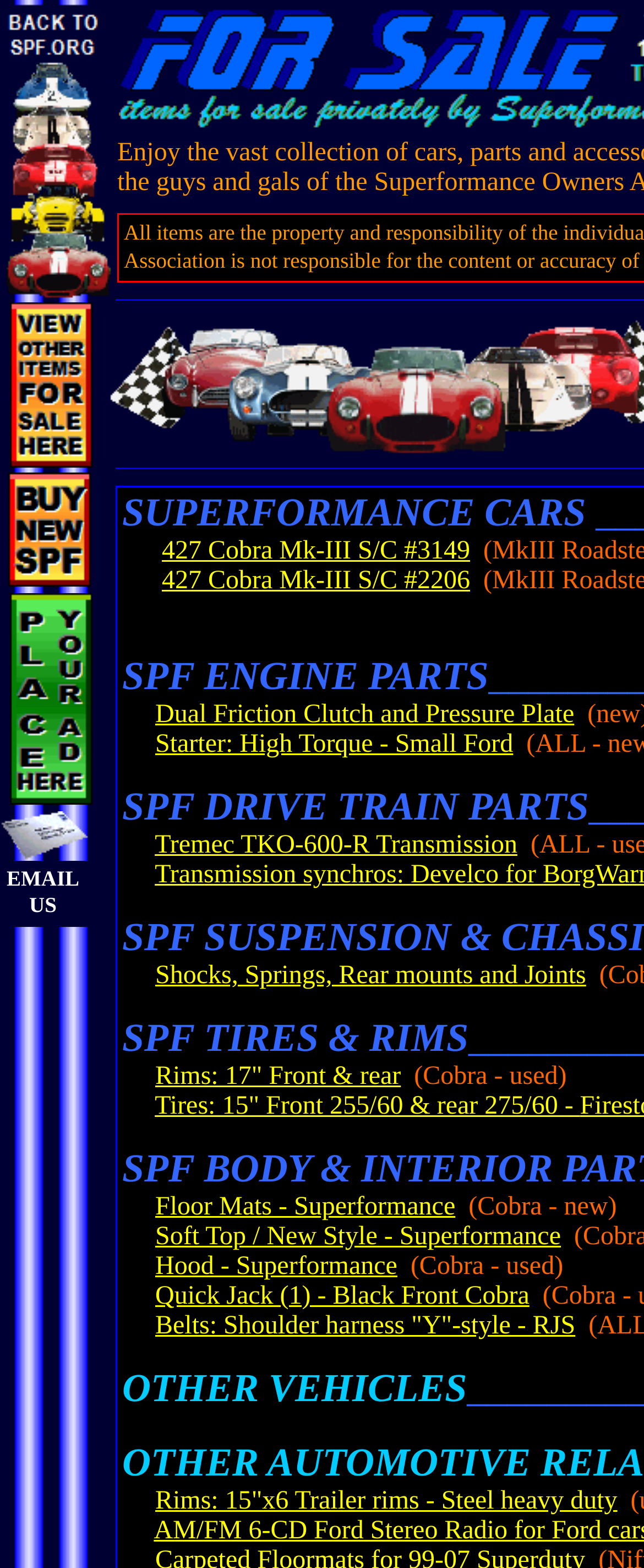Give a concise answer using one word or a phrase to the following question:
What is the width of the widest grid cell on the webpage?

0.715